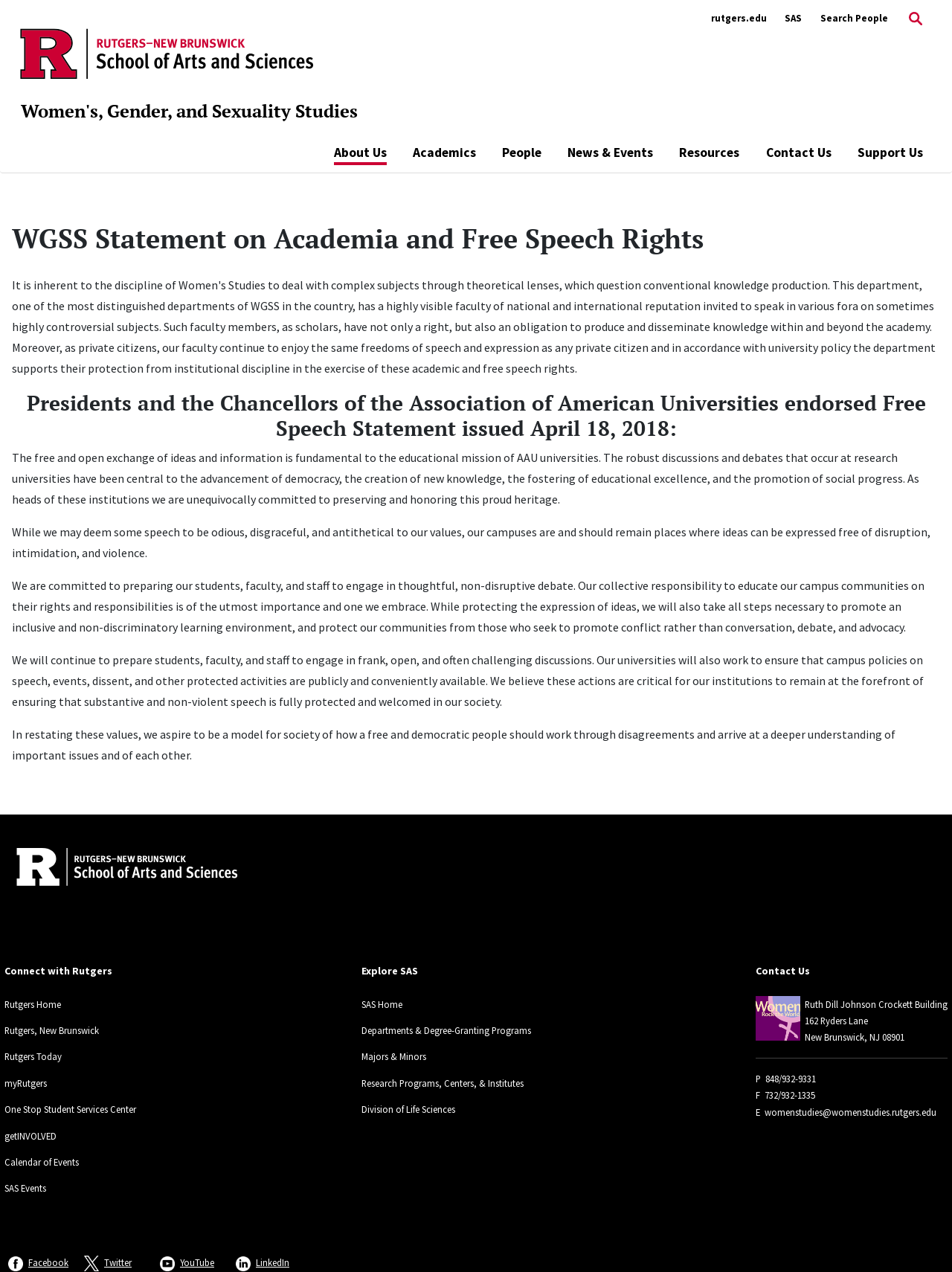Please determine the heading text of this webpage.

WGSS Statement on Academia and Free Speech Rights